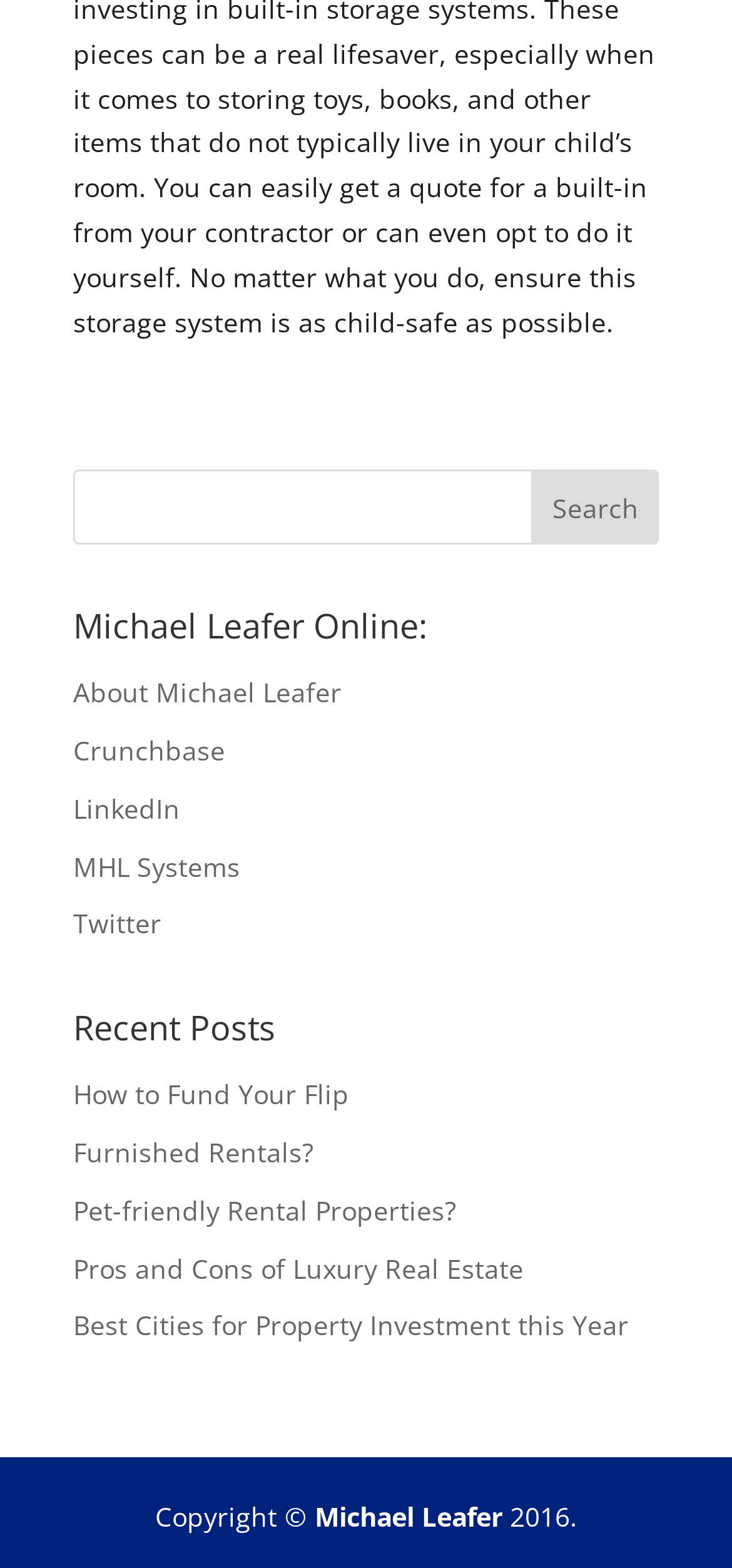Using the image as a reference, answer the following question in as much detail as possible:
What is the name of the person associated with this website?

The name 'Michael Leafer' is mentioned in the heading 'Michael Leafer Online:' and also appears as a link at the bottom of the page with a copyright notice.